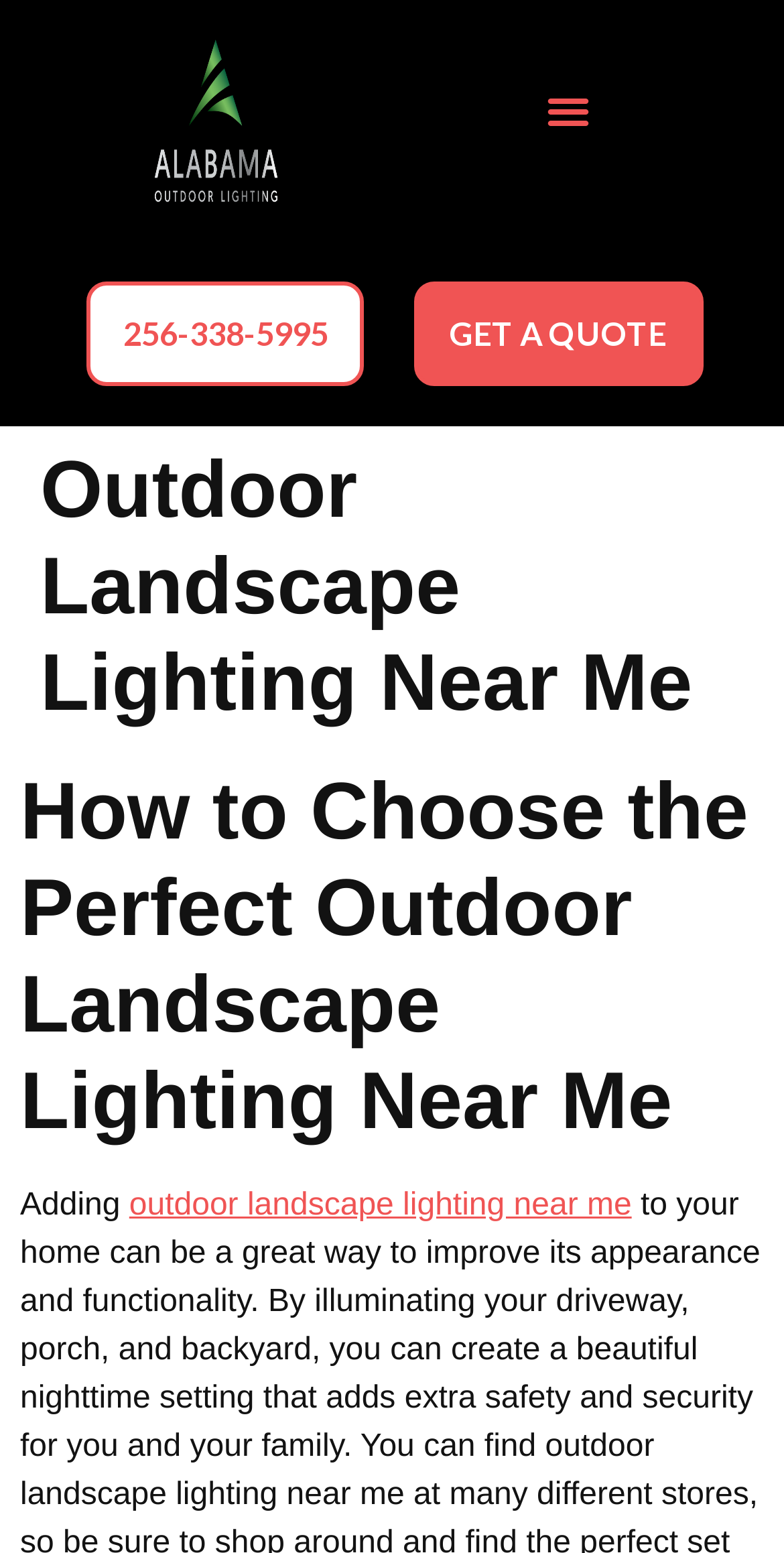Please answer the following question using a single word or phrase: 
What is the topic of the subheading on the webpage?

Choosing outdoor landscape lighting